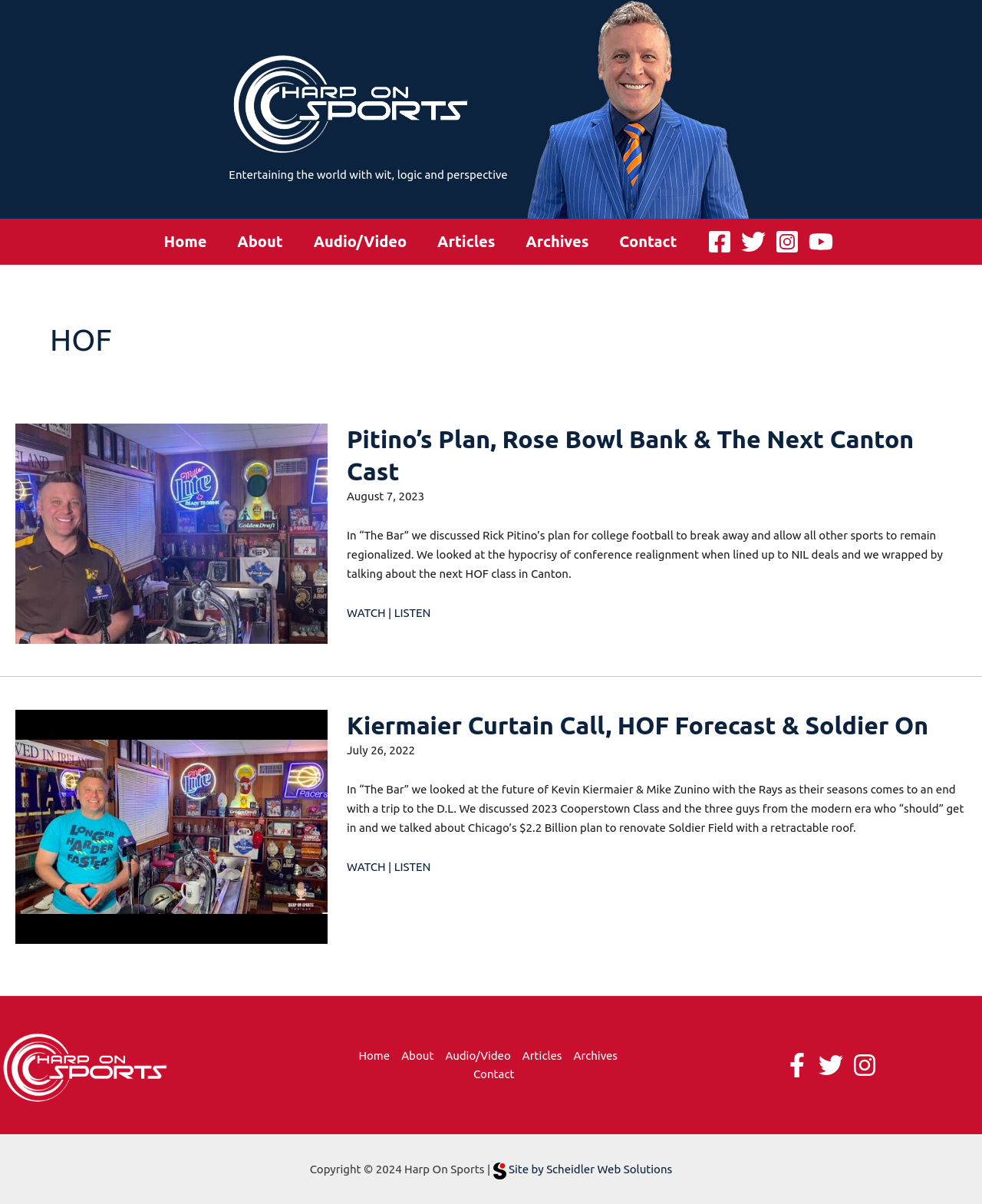Pinpoint the bounding box coordinates of the element you need to click to execute the following instruction: "Click on Luxury Apartments for Sale in Dubai". The bounding box should be represented by four float numbers between 0 and 1, in the format [left, top, right, bottom].

None